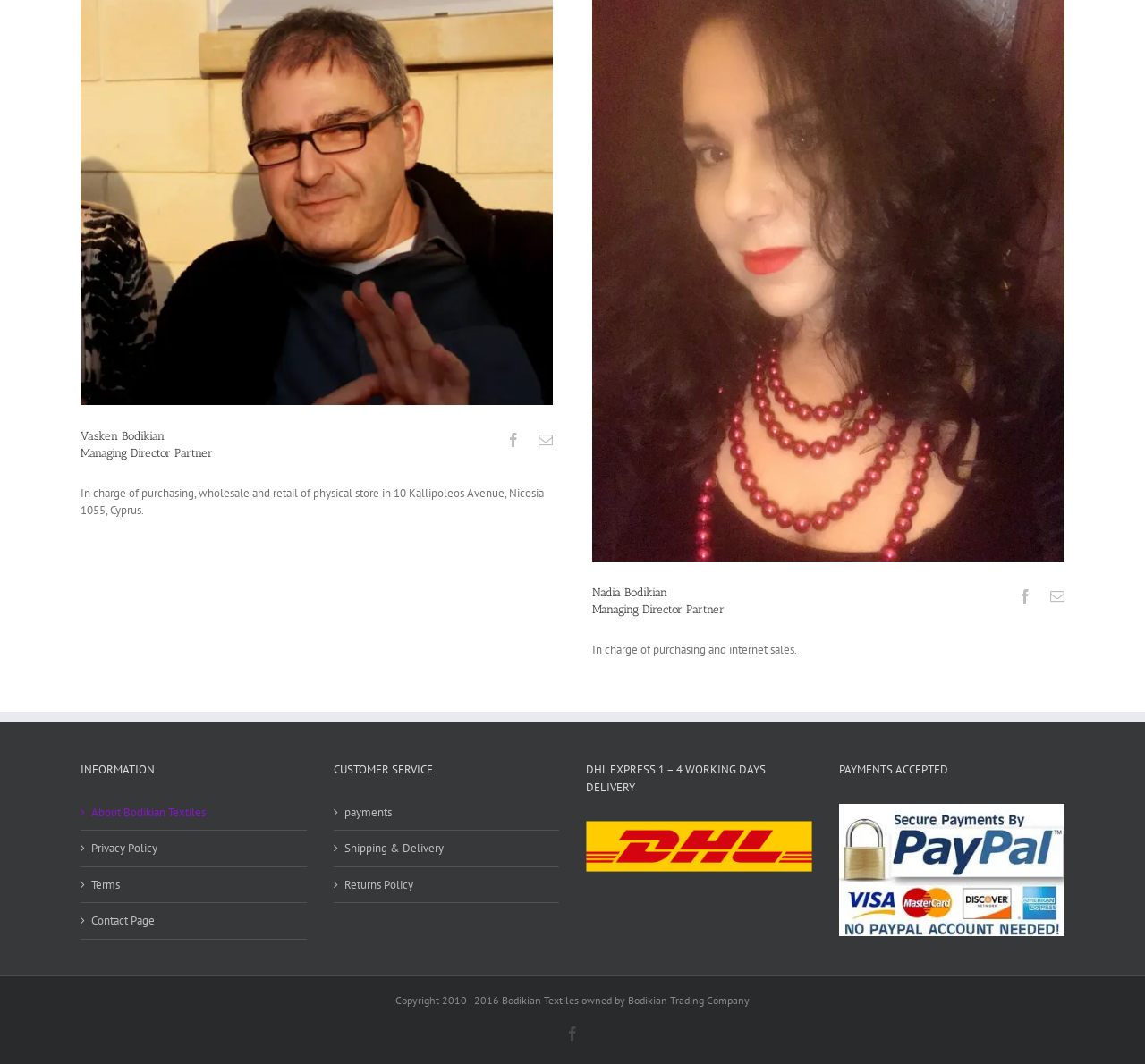Point out the bounding box coordinates of the section to click in order to follow this instruction: "View About Bodikian Textiles".

[0.08, 0.755, 0.26, 0.772]